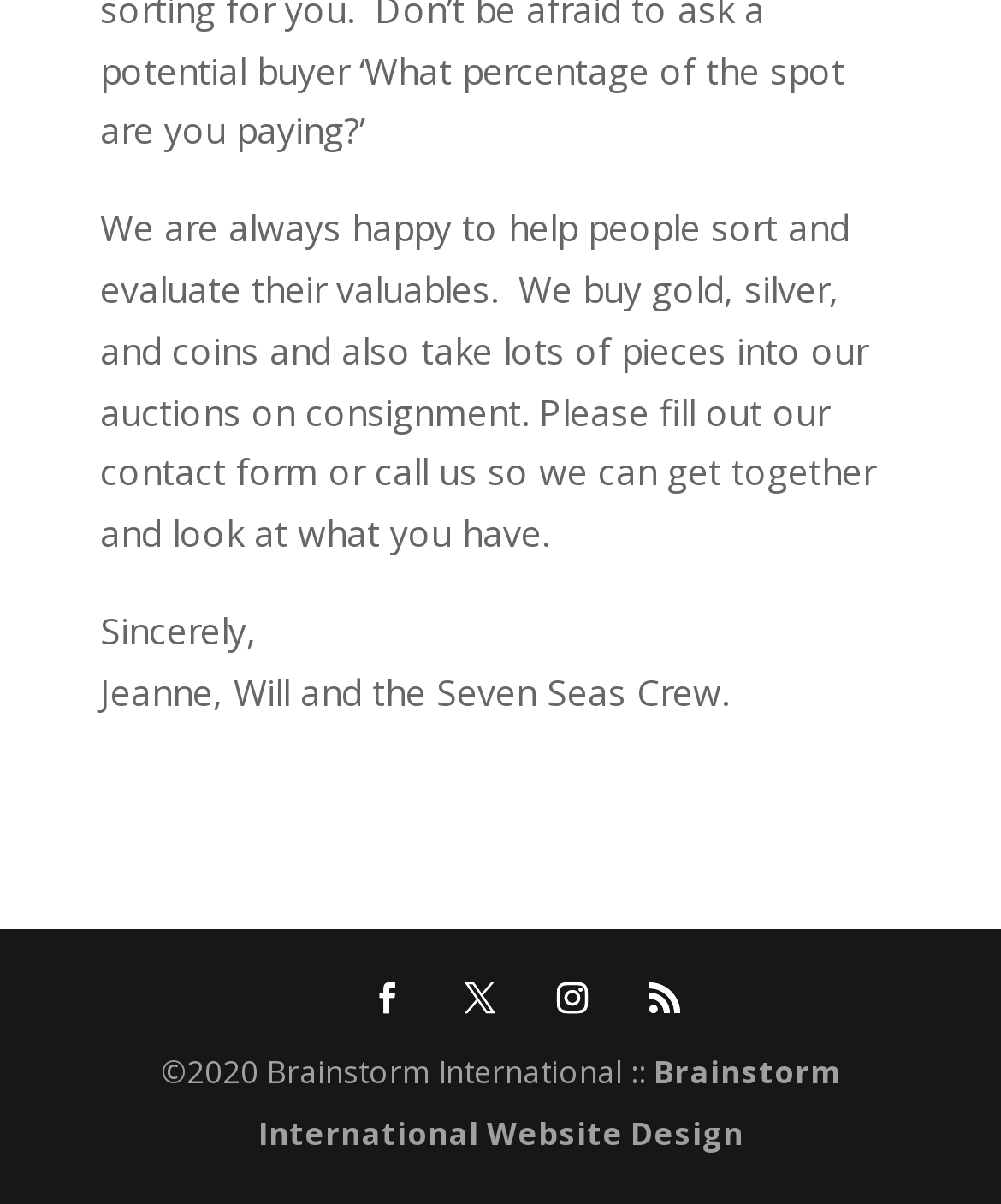What is the purpose of the contact form?
Please answer the question as detailed as possible based on the image.

Based on the static text 'Please fill out our contact form or call us so we can get together and look at what you have.', it can be inferred that the purpose of the contact form is to facilitate getting together and looking at the valuables.